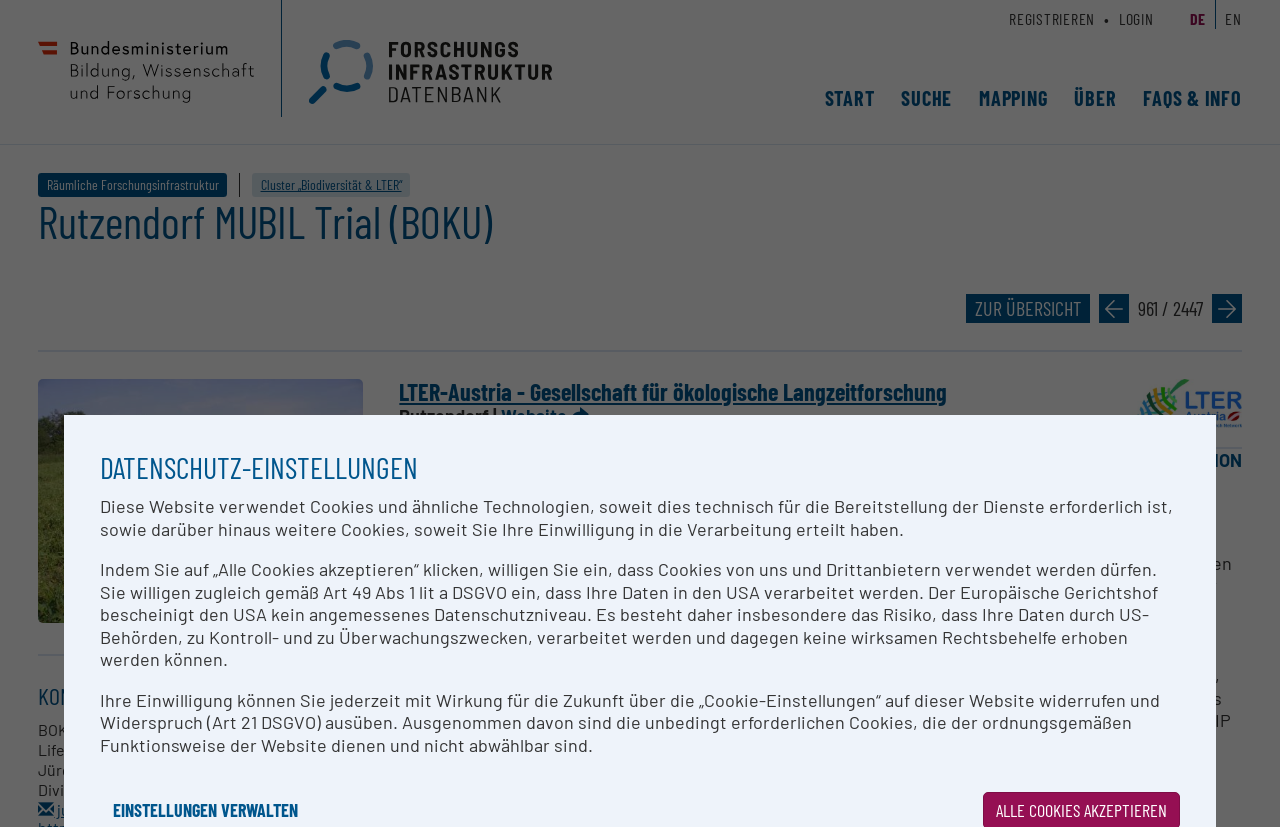Determine and generate the text content of the webpage's headline.

Rutzendorf MUBIL Trial (BOKU)